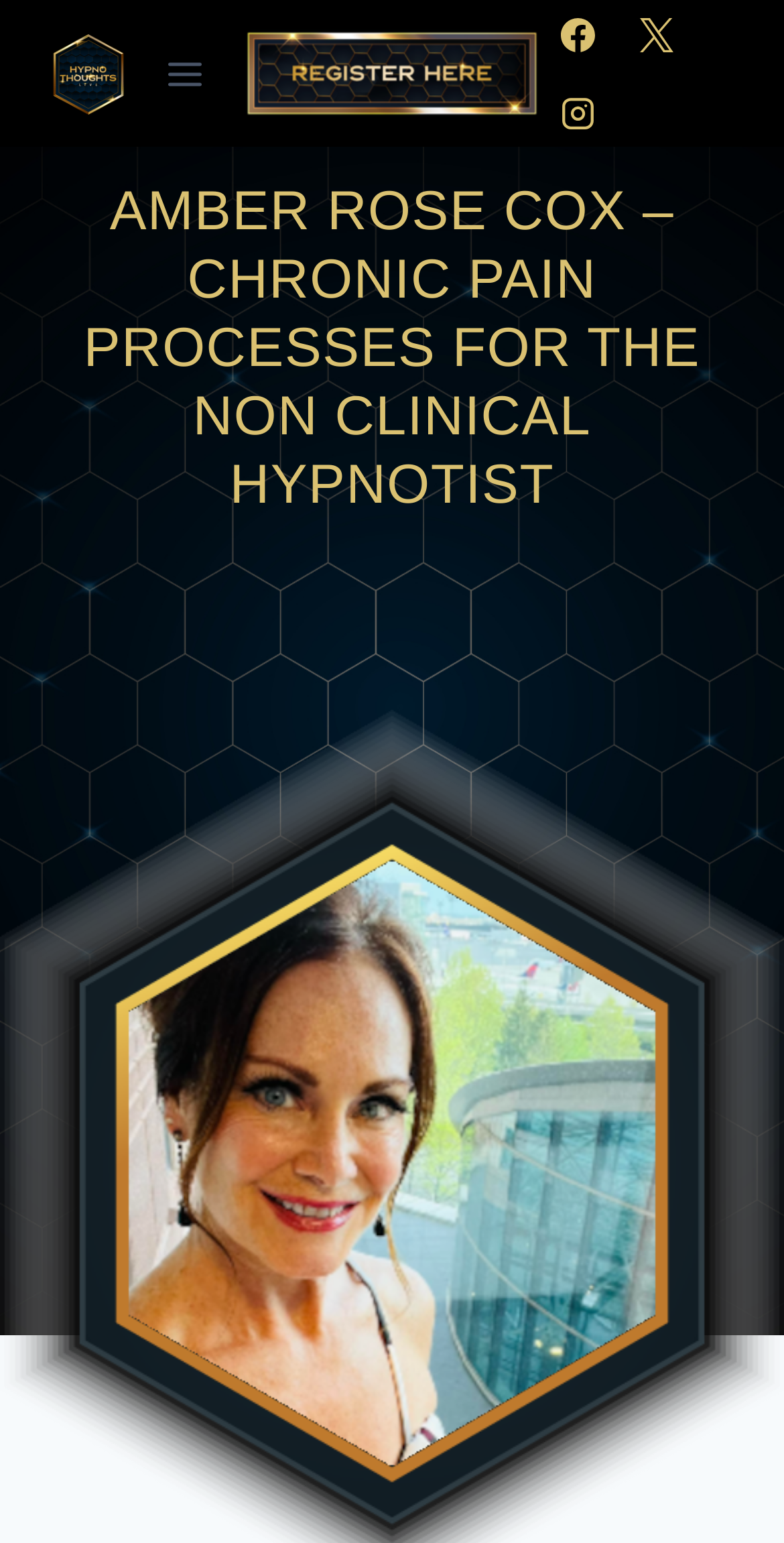Please provide a short answer using a single word or phrase for the question:
What is the profession of Amber Rose Cox?

Hypnotist